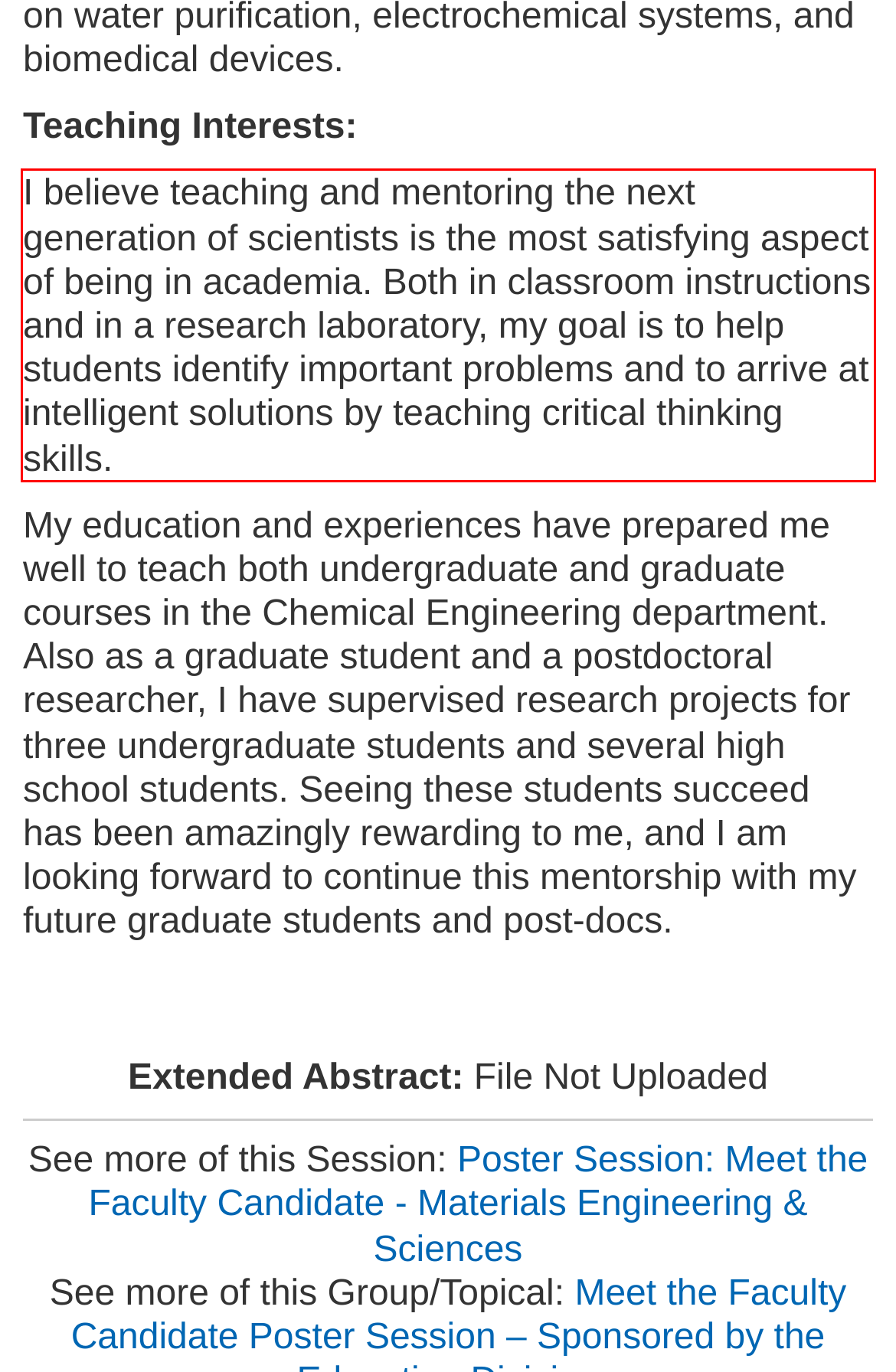Please recognize and transcribe the text located inside the red bounding box in the webpage image.

I believe teaching and mentoring the next generation of scientists is the most satisfying aspect of being in academia. Both in classroom instructions and in a research laboratory, my goal is to help students identify important problems and to arrive at intelligent solutions by teaching critical thinking skills.